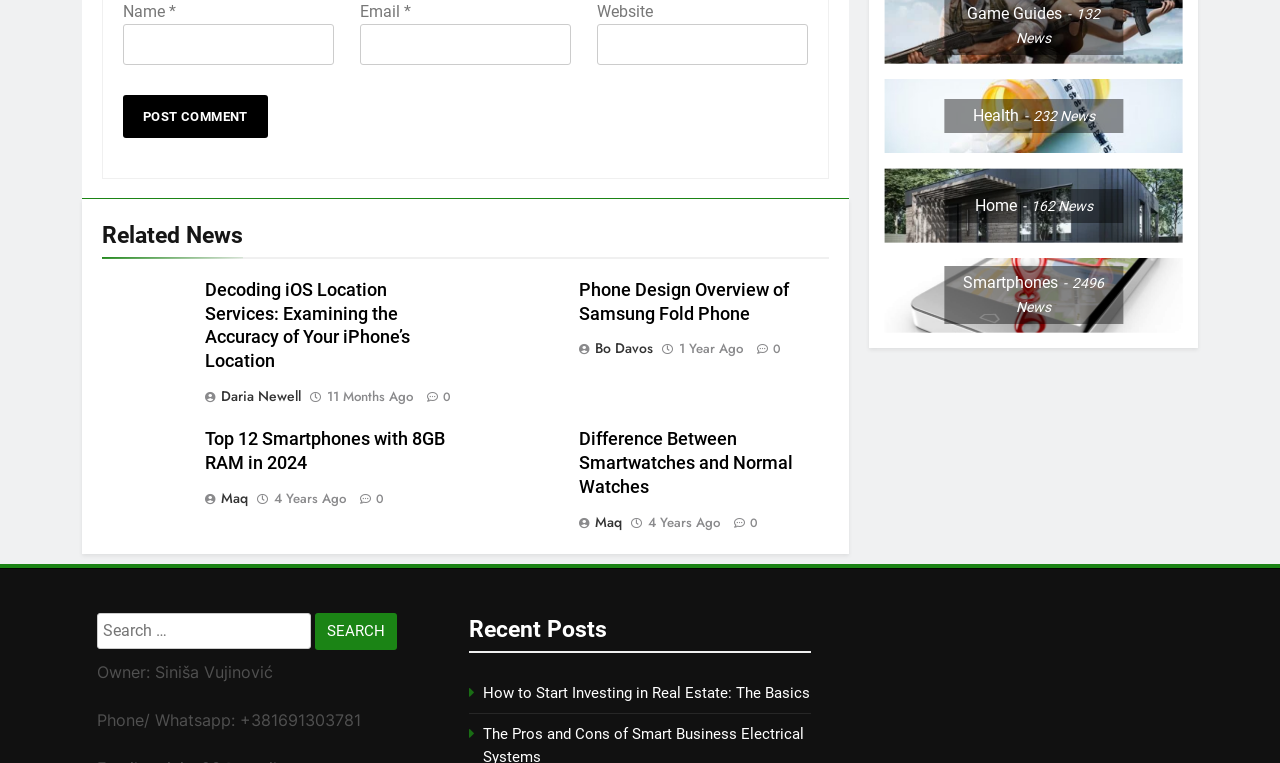Specify the bounding box coordinates of the area to click in order to follow the given instruction: "Enter name."

[0.096, 0.031, 0.261, 0.085]